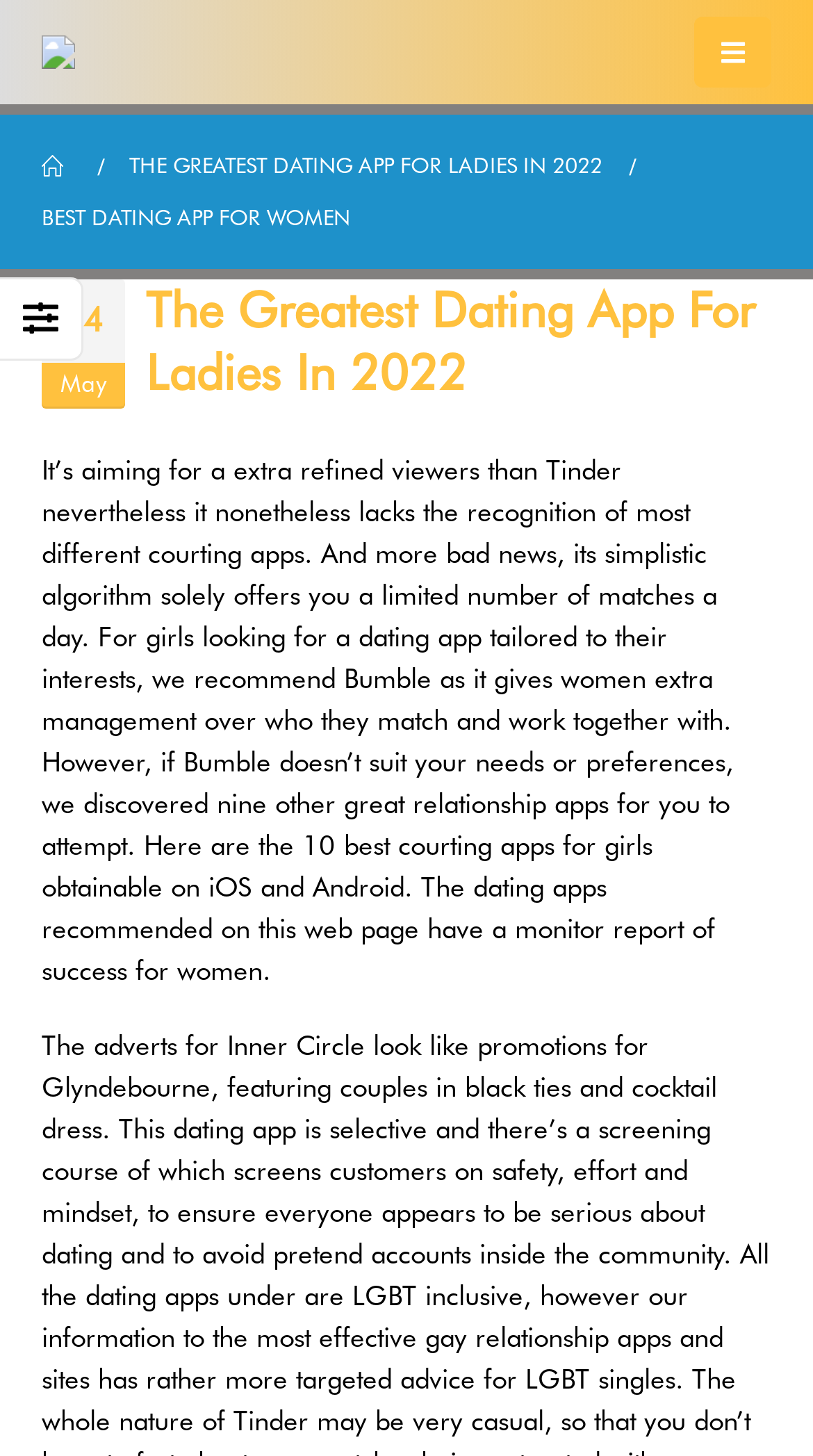What is the recommended dating app for women?
Examine the image closely and answer the question with as much detail as possible.

Based on the webpage content, it is mentioned that 'For girls looking for a dating app tailored to their interests, we recommend Bumble as it gives women extra control over who they match and interact with.' This suggests that Bumble is the recommended dating app for women.